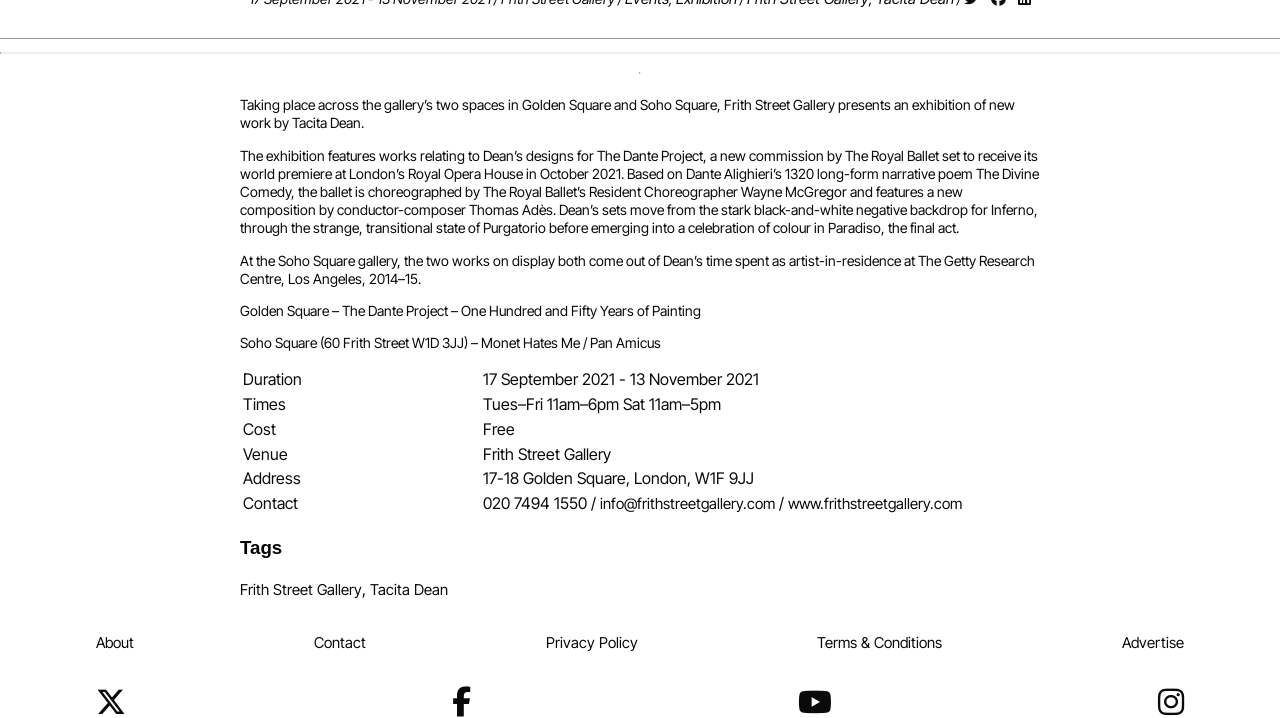What is the address of the Frith Street Gallery?
Based on the image, answer the question with as much detail as possible.

The address of the Frith Street Gallery is mentioned in the LayoutTableCell element with the text '17-18 Golden Square, London, W1F 9JJ', which is part of the LayoutTableRow element with the header 'Address'.